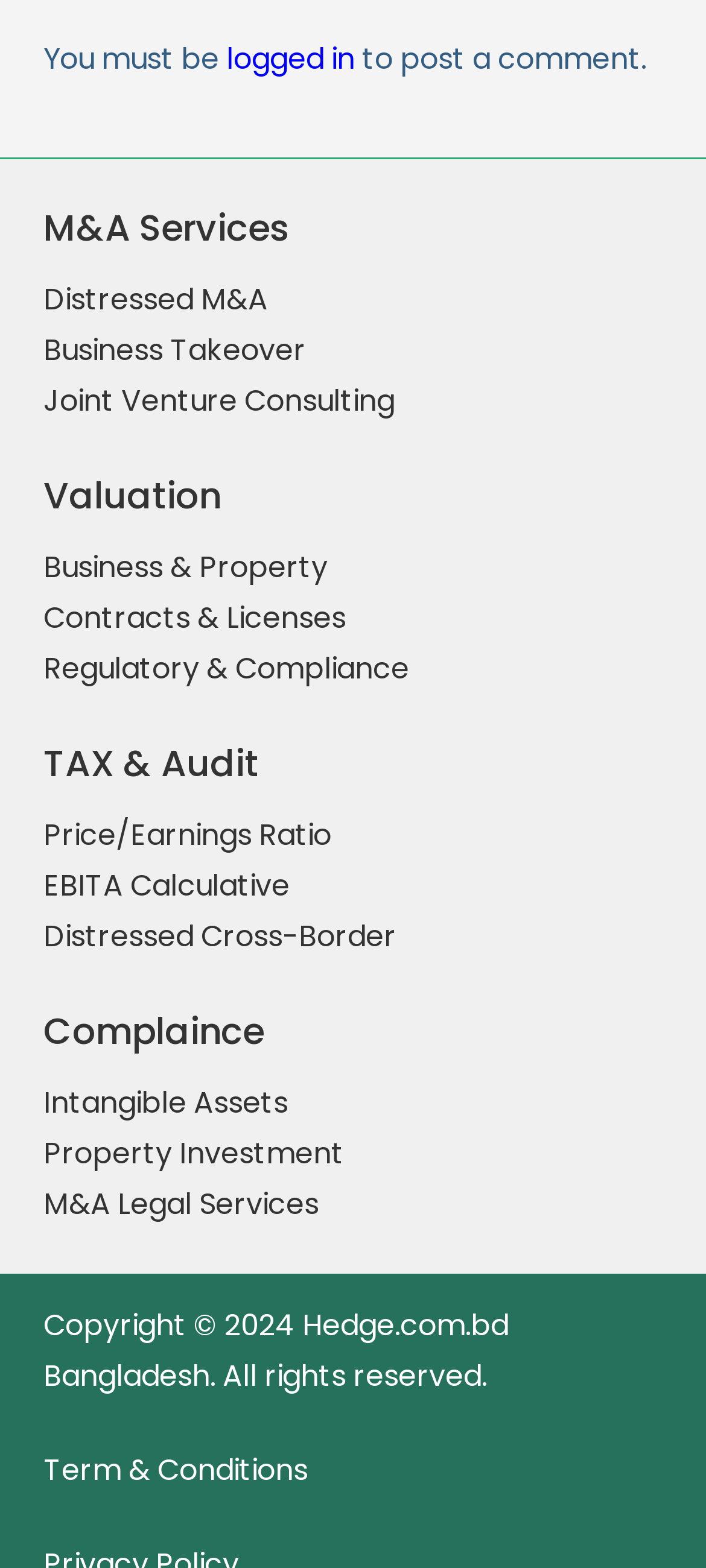Locate the bounding box coordinates of the clickable part needed for the task: "Read research report".

None